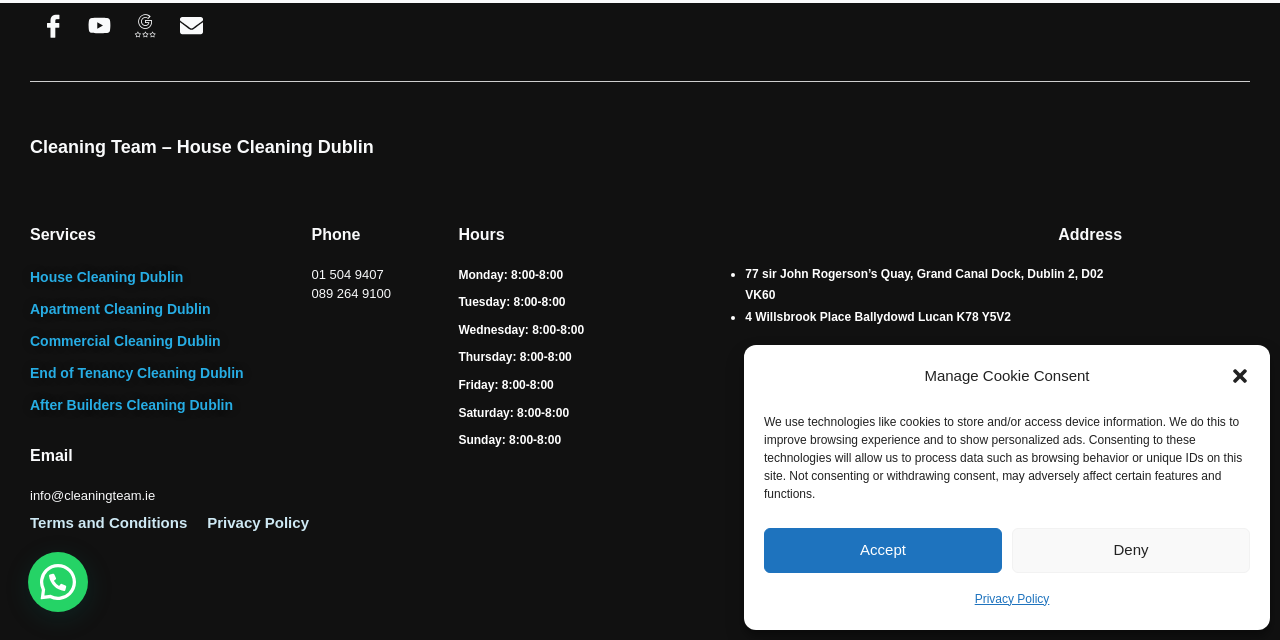Find the bounding box coordinates for the UI element whose description is: "Privacy Policy". The coordinates should be four float numbers between 0 and 1, in the format [left, top, right, bottom].

[0.761, 0.91, 0.82, 0.961]